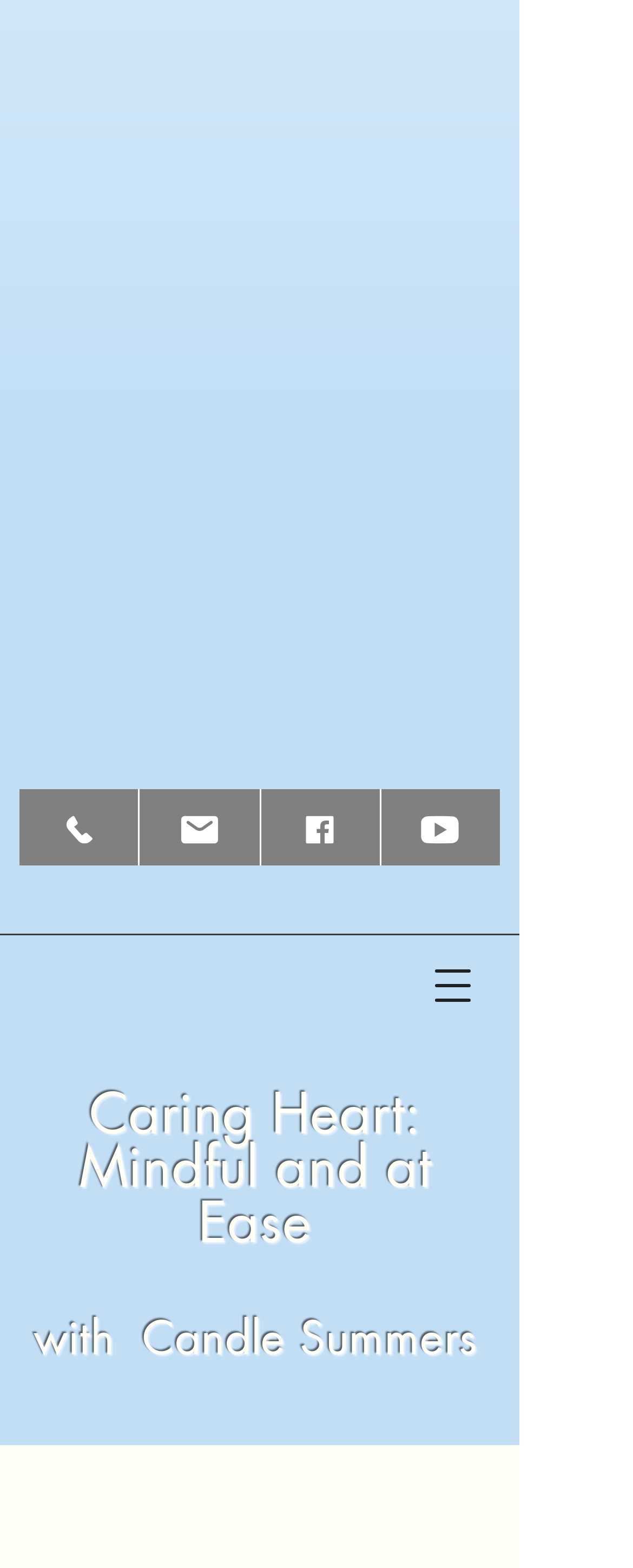What is the purpose of the button at the top right?
Please give a detailed and elaborate explanation in response to the question.

I found the answer by looking at the button element with the text 'Open navigation menu' and inferred that it is used to open the navigation menu.